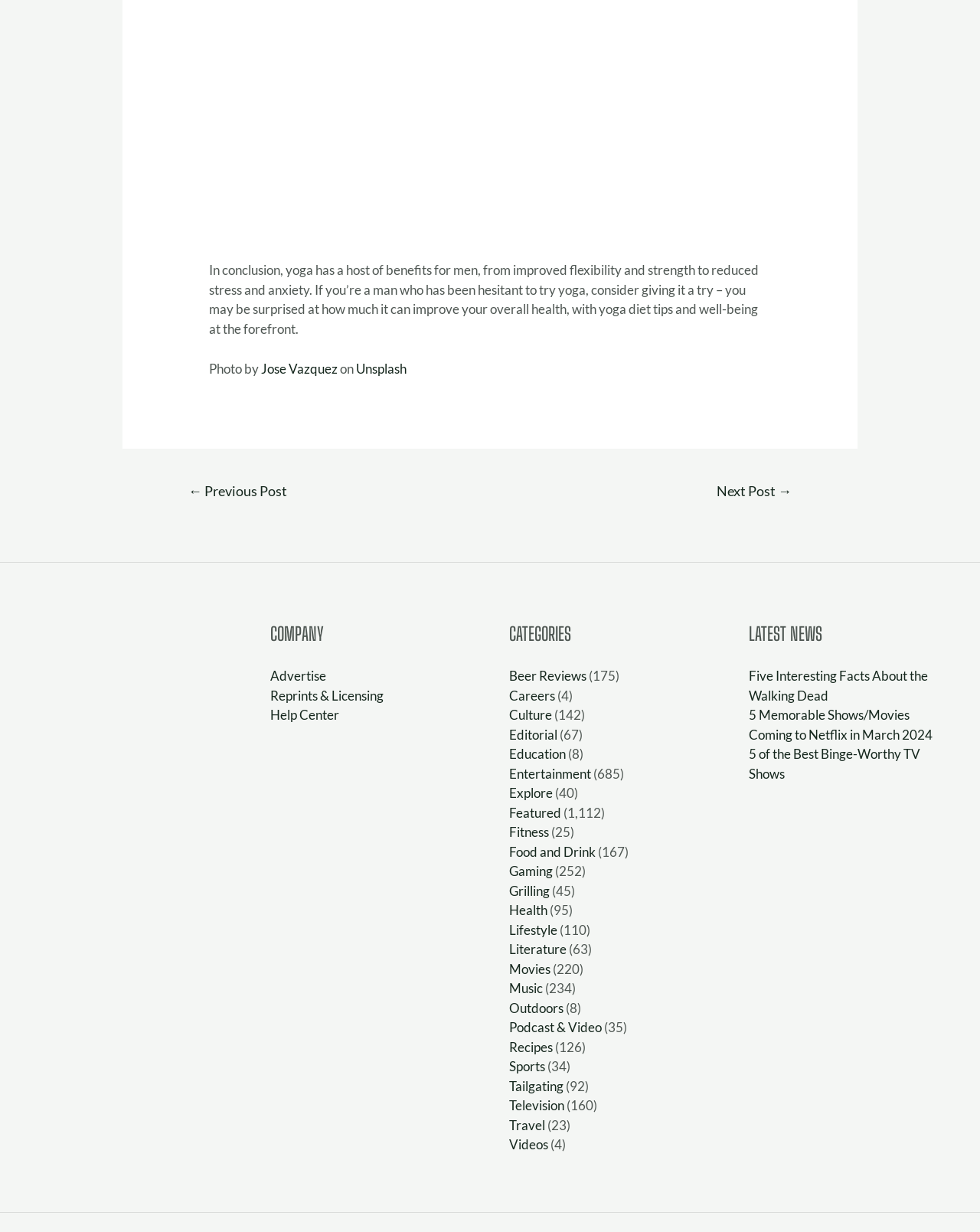Refer to the image and provide an in-depth answer to the question: 
How many posts are in the 'Entertainment' category?

The number of posts in the 'Entertainment' category can be found by examining the link element for 'Entertainment' in the complementary element 'Footer Widget 4', which has a static text element next to it indicating the number of posts, which is 685.